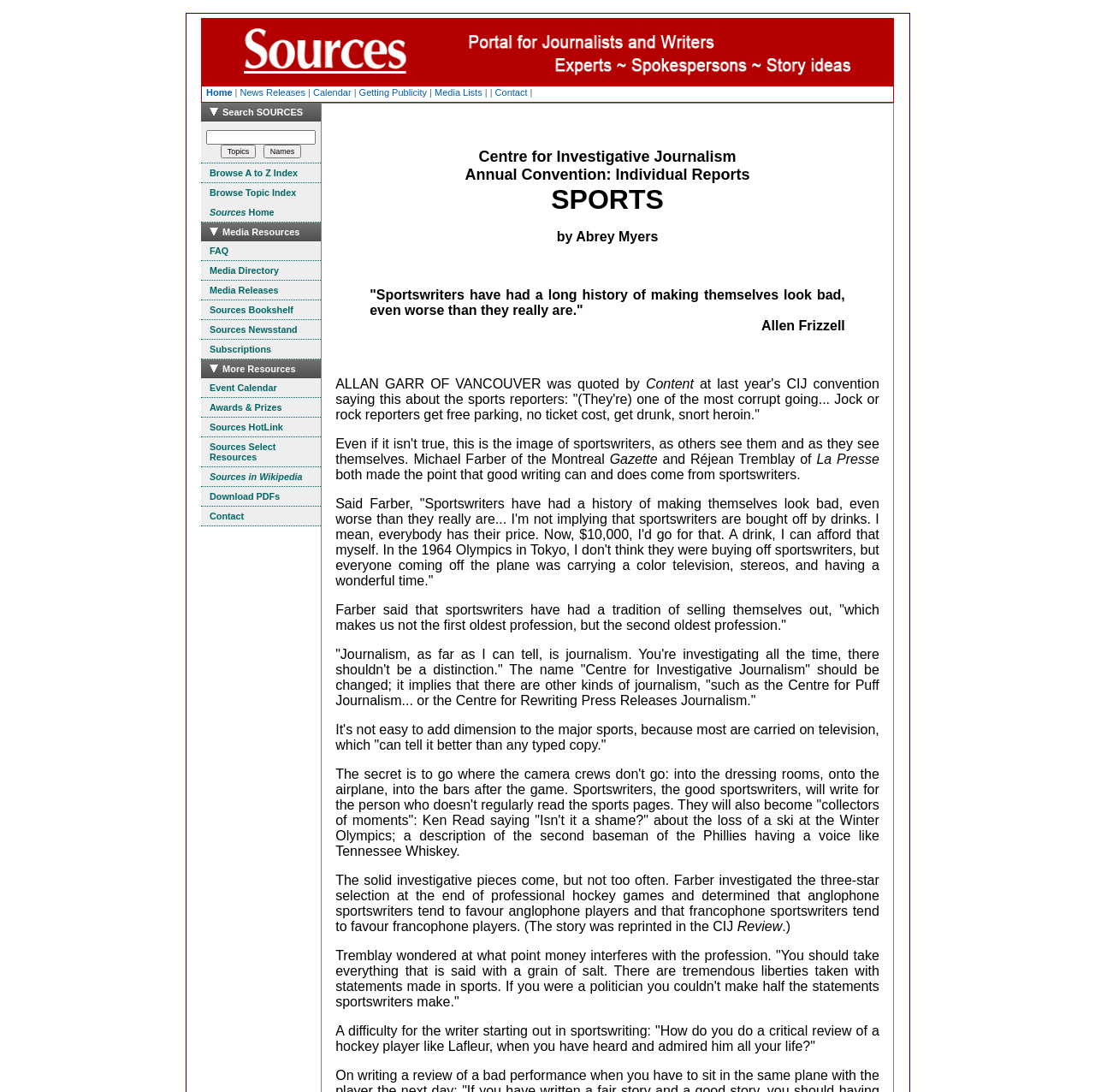Provide a short answer using a single word or phrase for the following question: 
What is the topic of the article?

Sports Journalism